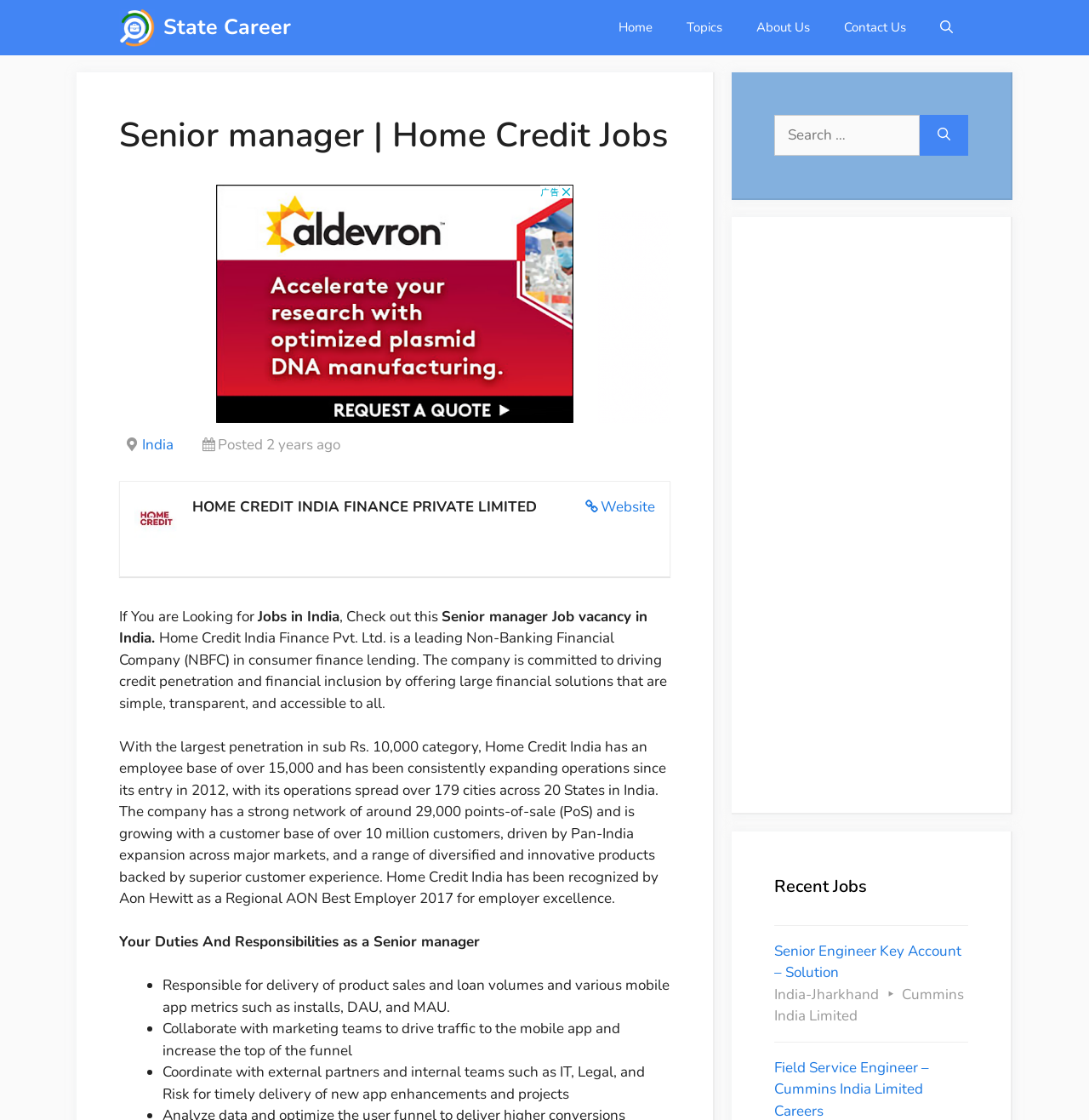Please answer the following question using a single word or phrase: 
What is the number of cities where Home Credit India operates?

179